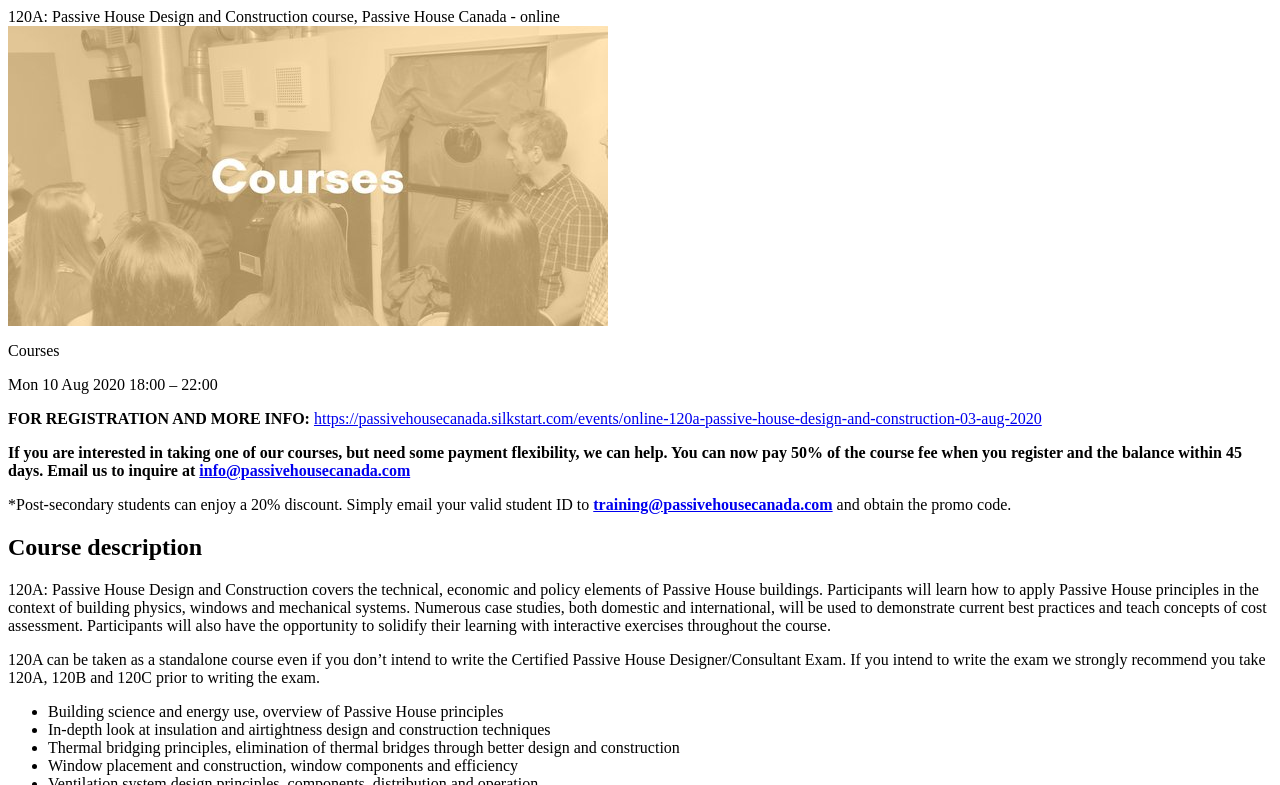Please answer the following question using a single word or phrase: 
What is the event date?

Mon 10 Aug 2020 18:00 – 22:00